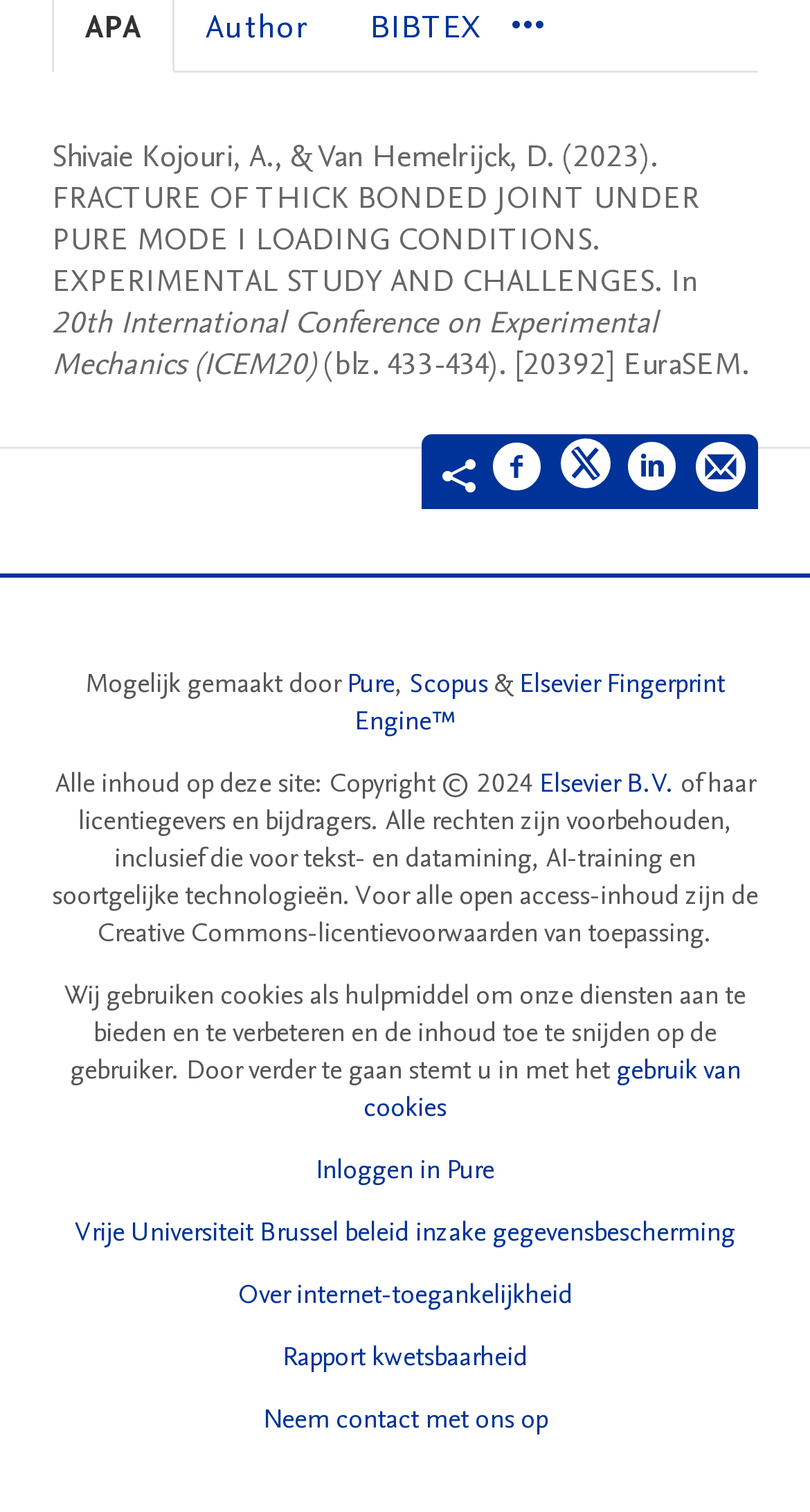Identify the bounding box coordinates of the HTML element based on this description: "Elsevier B.V.".

[0.665, 0.505, 0.832, 0.53]